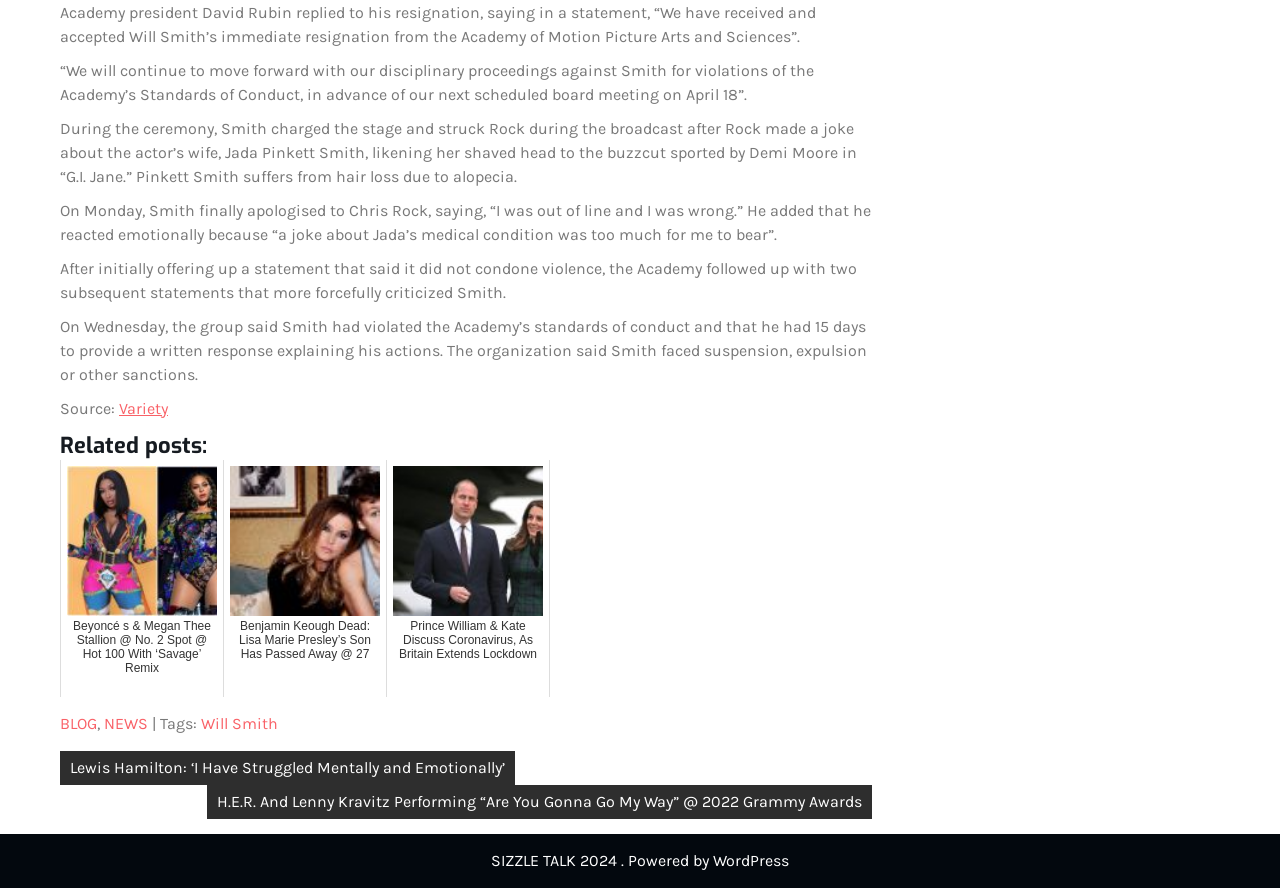Please identify the bounding box coordinates of the area that needs to be clicked to follow this instruction: "Check out related post about Lewis Hamilton".

[0.047, 0.846, 0.402, 0.884]